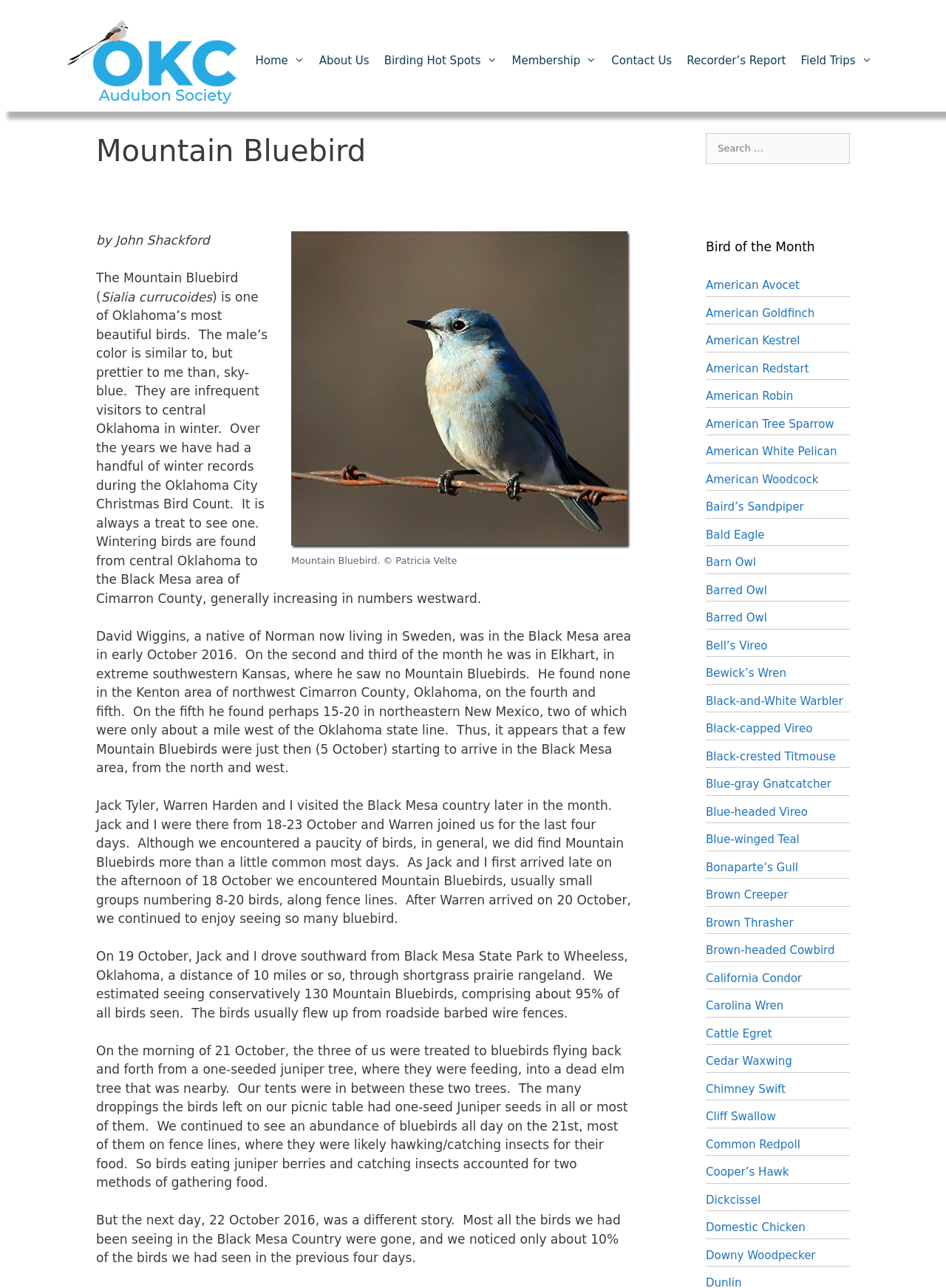Please identify the bounding box coordinates of the element that needs to be clicked to execute the following command: "Read about American Avocet". Provide the bounding box using four float numbers between 0 and 1, formatted as [left, top, right, bottom].

[0.746, 0.216, 0.845, 0.227]